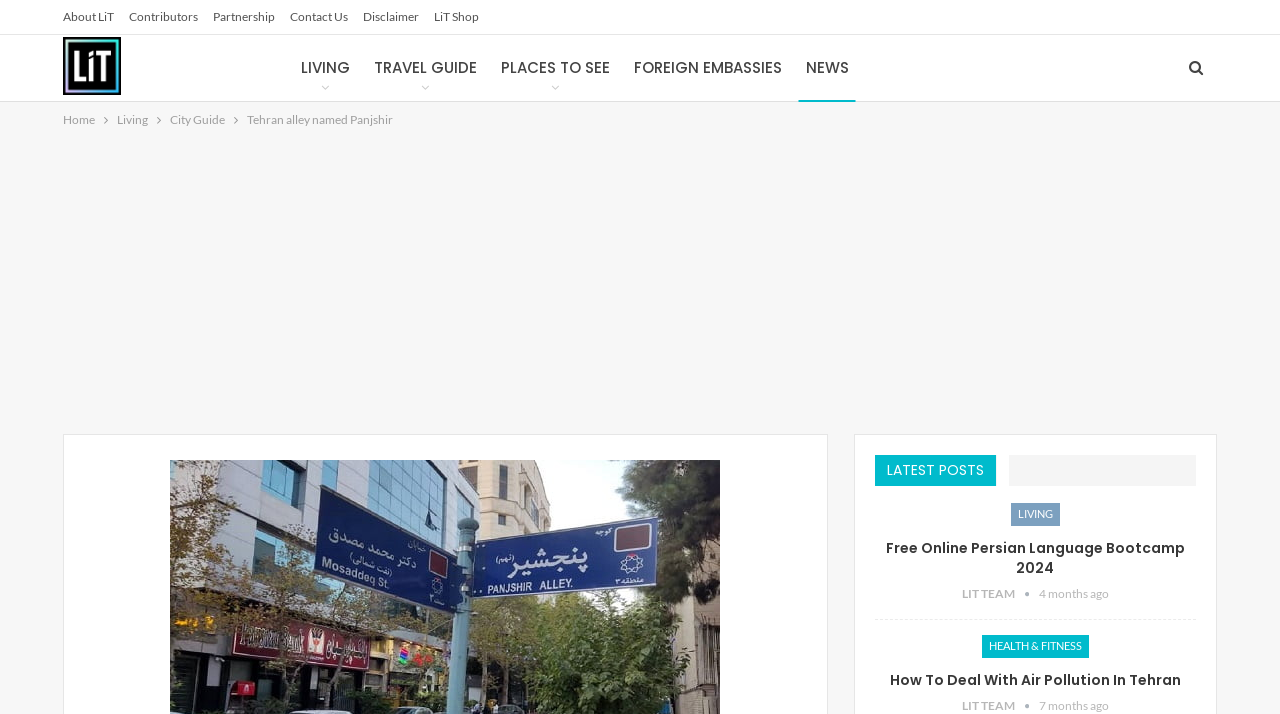What is the topic of the latest post?
Could you answer the question with a detailed and thorough explanation?

The answer can be found in the link element with the text 'Free Online Persian Language Bootcamp 2024' located at [0.692, 0.753, 0.925, 0.809]. This link is part of the 'LATEST POSTS' section, indicating that it is the latest post.